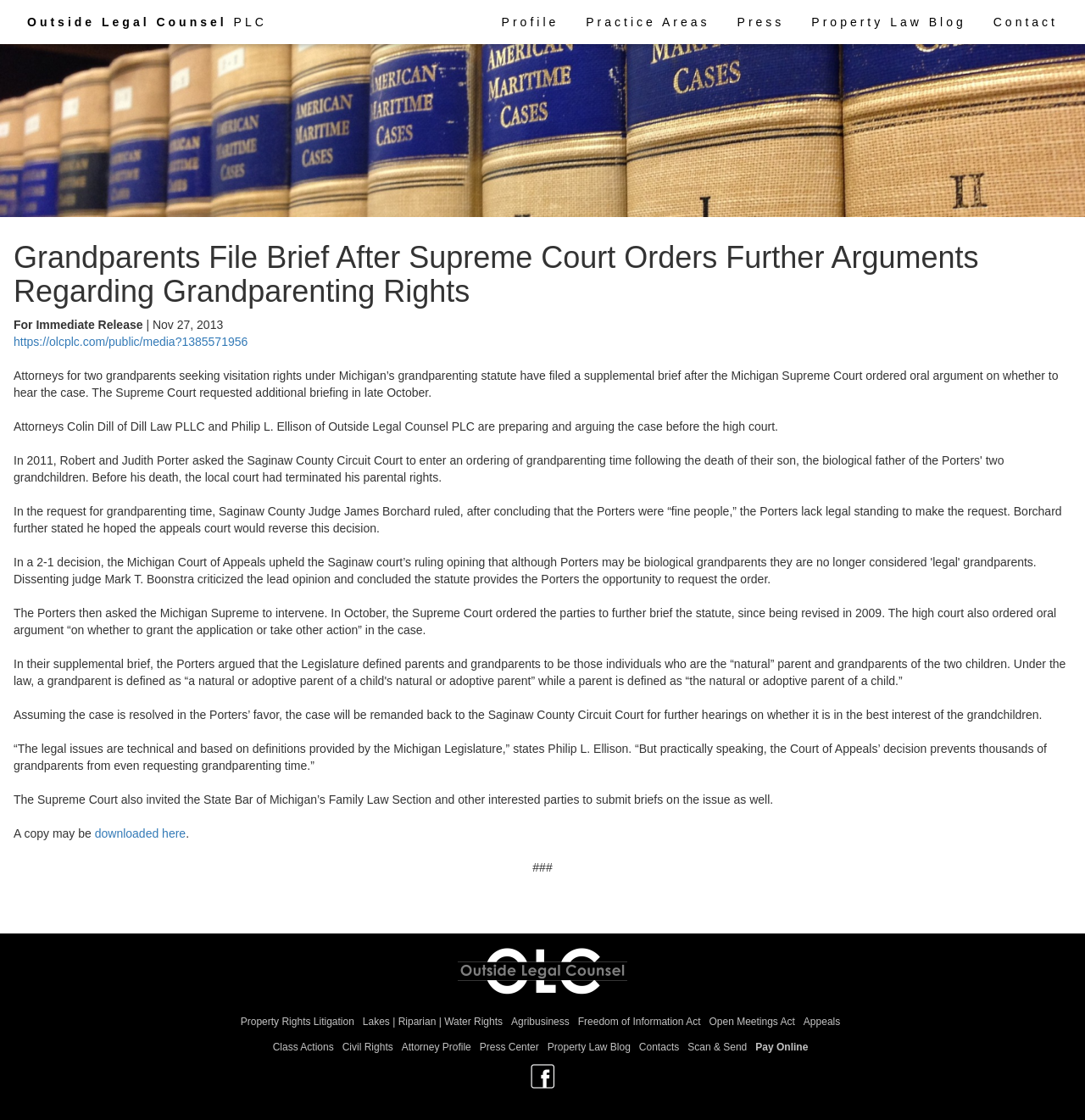Reply to the question with a single word or phrase:
How many practice areas are listed at the bottom of the page?

11